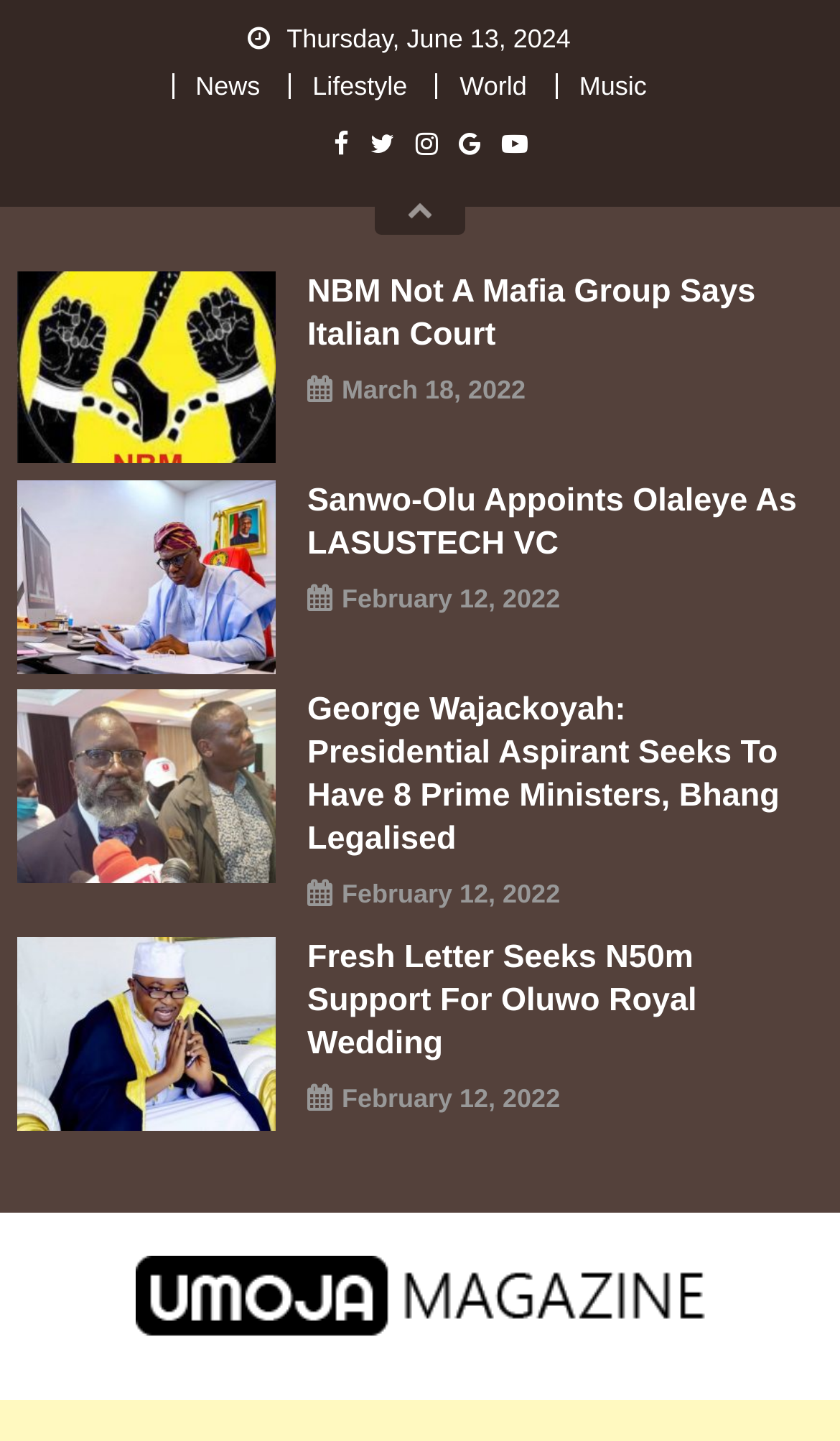Determine the coordinates of the bounding box that should be clicked to complete the instruction: "Explore George Wajackoyah: Presidential Aspirant Seeks To Have 8 Prime Ministers, Bhang Legalised". The coordinates should be represented by four float numbers between 0 and 1: [left, top, right, bottom].

[0.366, 0.479, 0.961, 0.599]